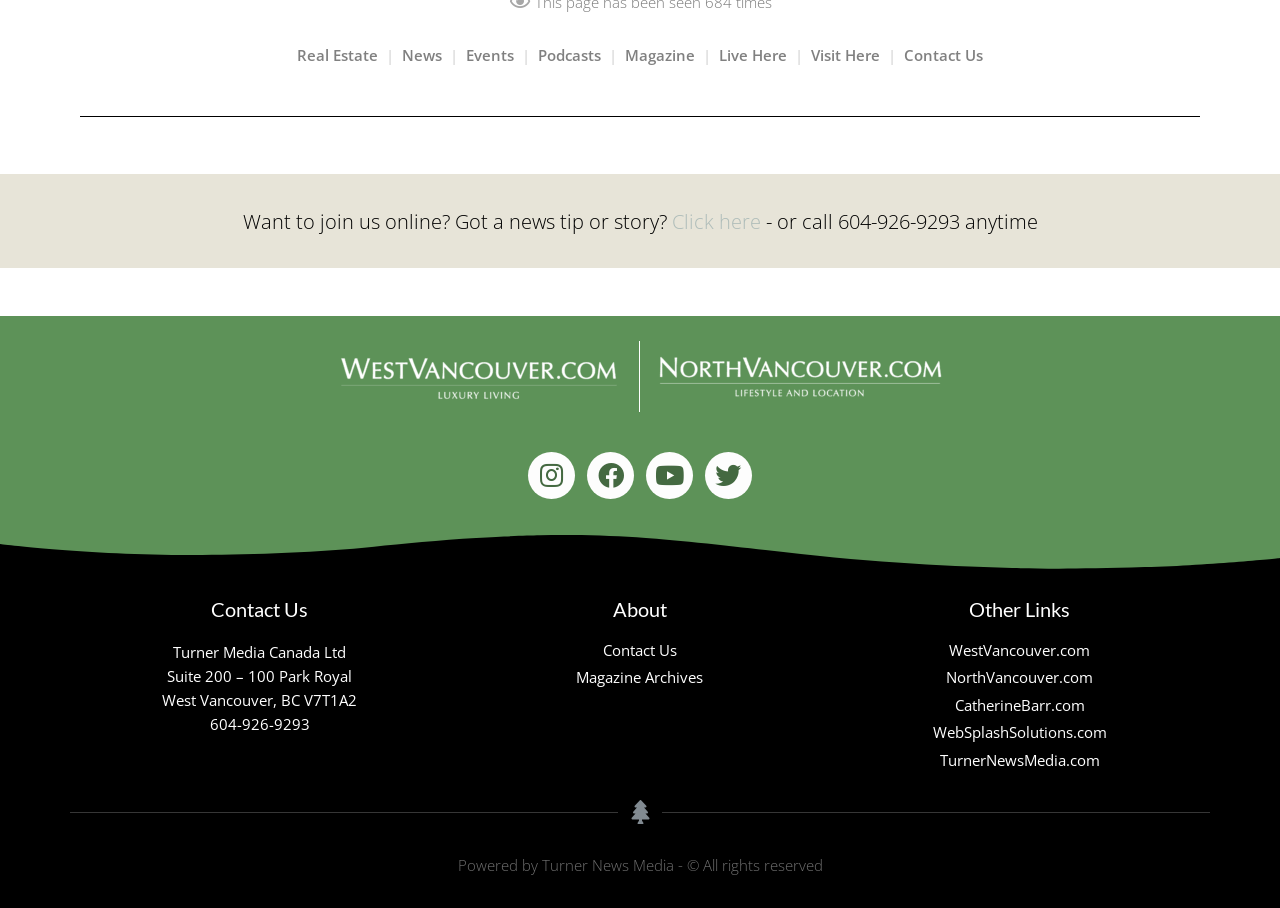Please specify the bounding box coordinates of the clickable region necessary for completing the following instruction: "Follow on Instagram". The coordinates must consist of four float numbers between 0 and 1, i.e., [left, top, right, bottom].

[0.413, 0.498, 0.449, 0.549]